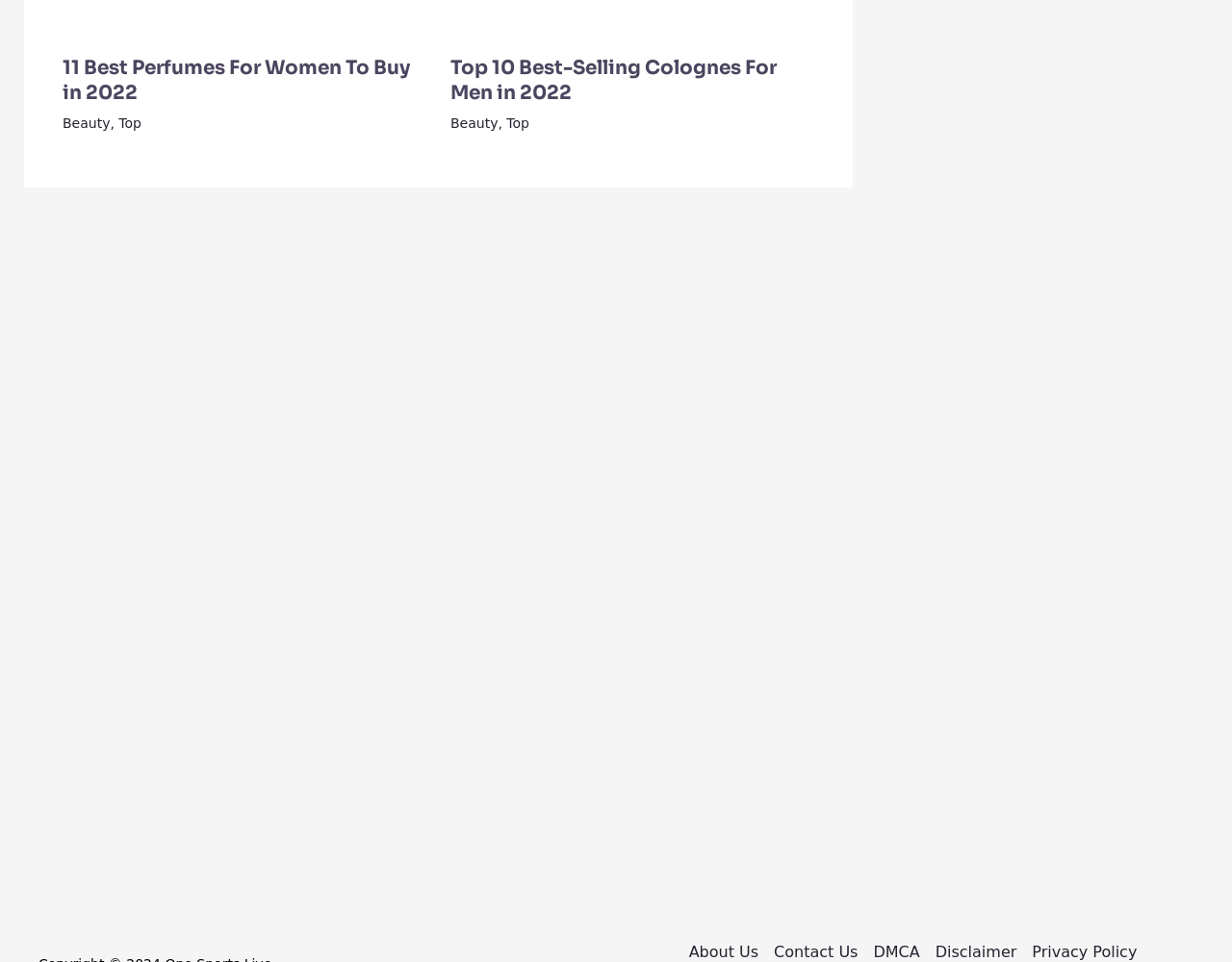How many sections are there in the webpage?
Provide a concise answer using a single word or phrase based on the image.

3